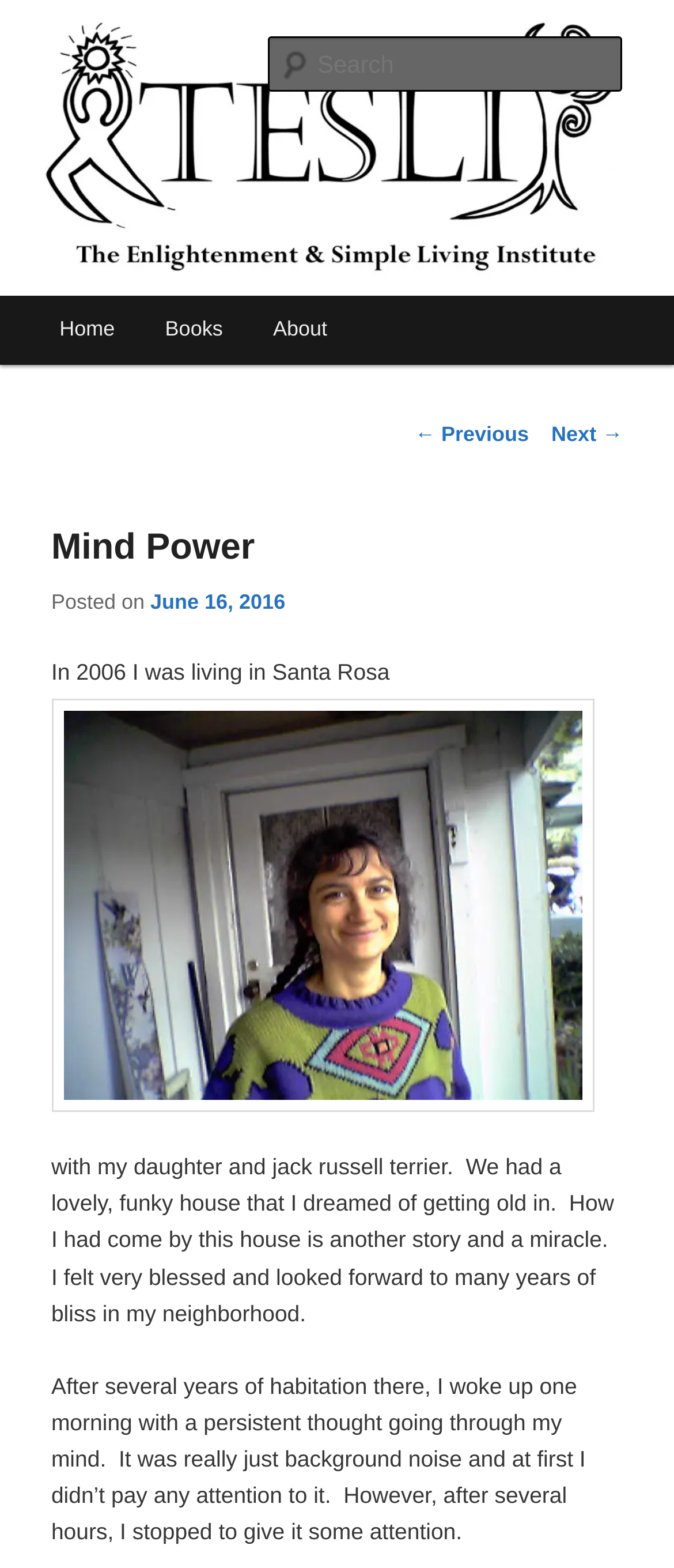Can you provide the bounding box coordinates for the element that should be clicked to implement the instruction: "Learn more about DR Mcconnell"?

[0.076, 0.446, 0.924, 0.709]